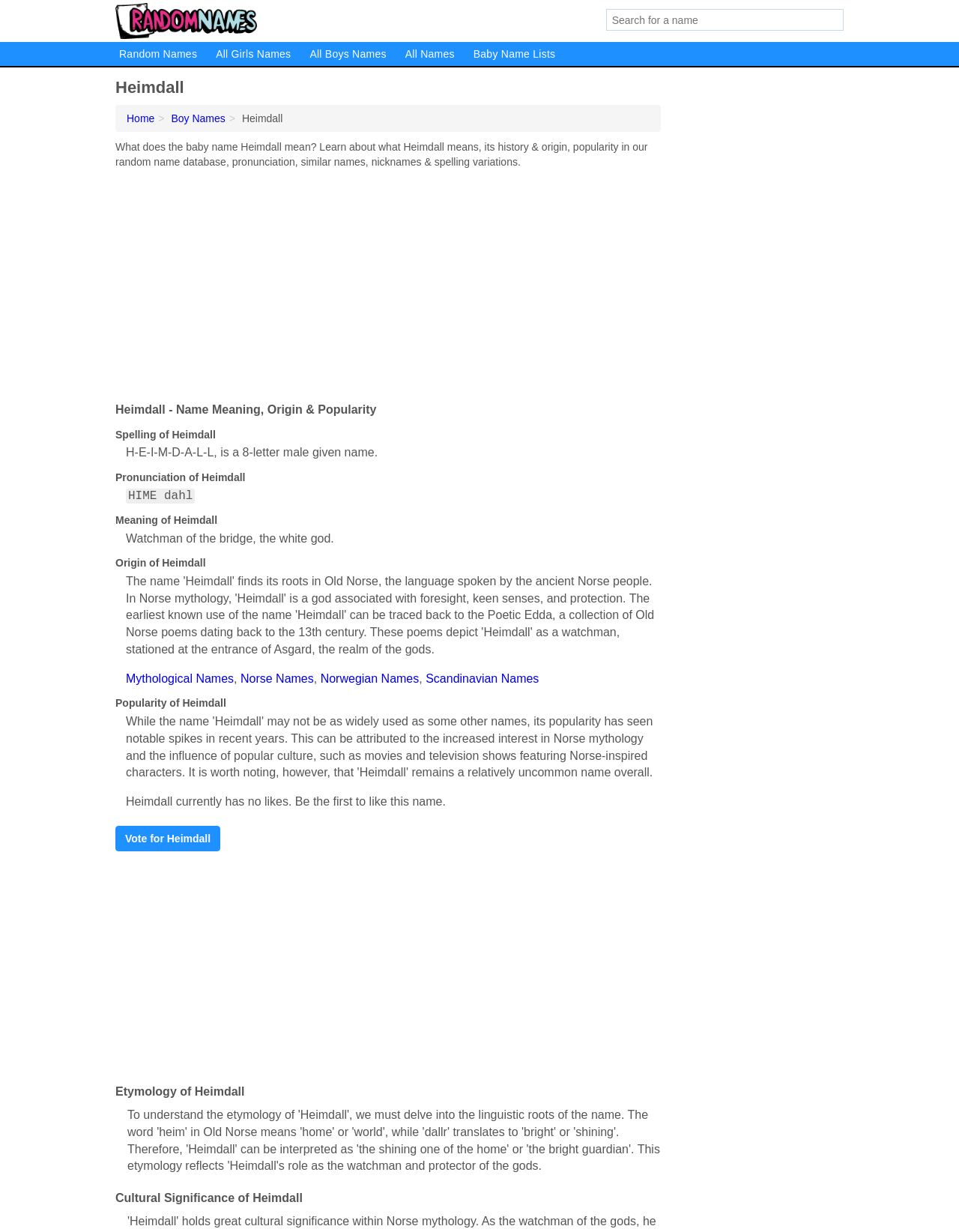Illustrate the webpage's structure and main components comprehensively.

This webpage is about the baby name Heimdall, providing information on its meaning, history, origin, popularity, pronunciation, similar names, nicknames, and spelling variations. 

At the top of the page, there is an image with the text "Random Names" and a search bar where users can input a name. Below the search bar, there are five links: "Random Names", "All Girls Names", "All Boys Names", "All Names", and "Baby Name Lists". 

The main content of the page is divided into sections, starting with a heading "Heimdall" followed by a brief description of the name. There is a list of details about the name, including its spelling, pronunciation, meaning, origin, and popularity. Each of these details is presented in a description list format, with a term and a corresponding detail. 

The page also features several advertisements, which are displayed in iframes. There are three iframes, one at the top, one in the middle, and one at the bottom of the page. 

Additionally, there are two headings, "Etymology of Heimdall" and "Cultural Significance of Heimdall", which suggest that the page may provide more in-depth information about the name. However, the content under these headings is not immediately visible. 

At the bottom of the page, there is a button "Vote for Heimdall" where users can express their liking for the name.